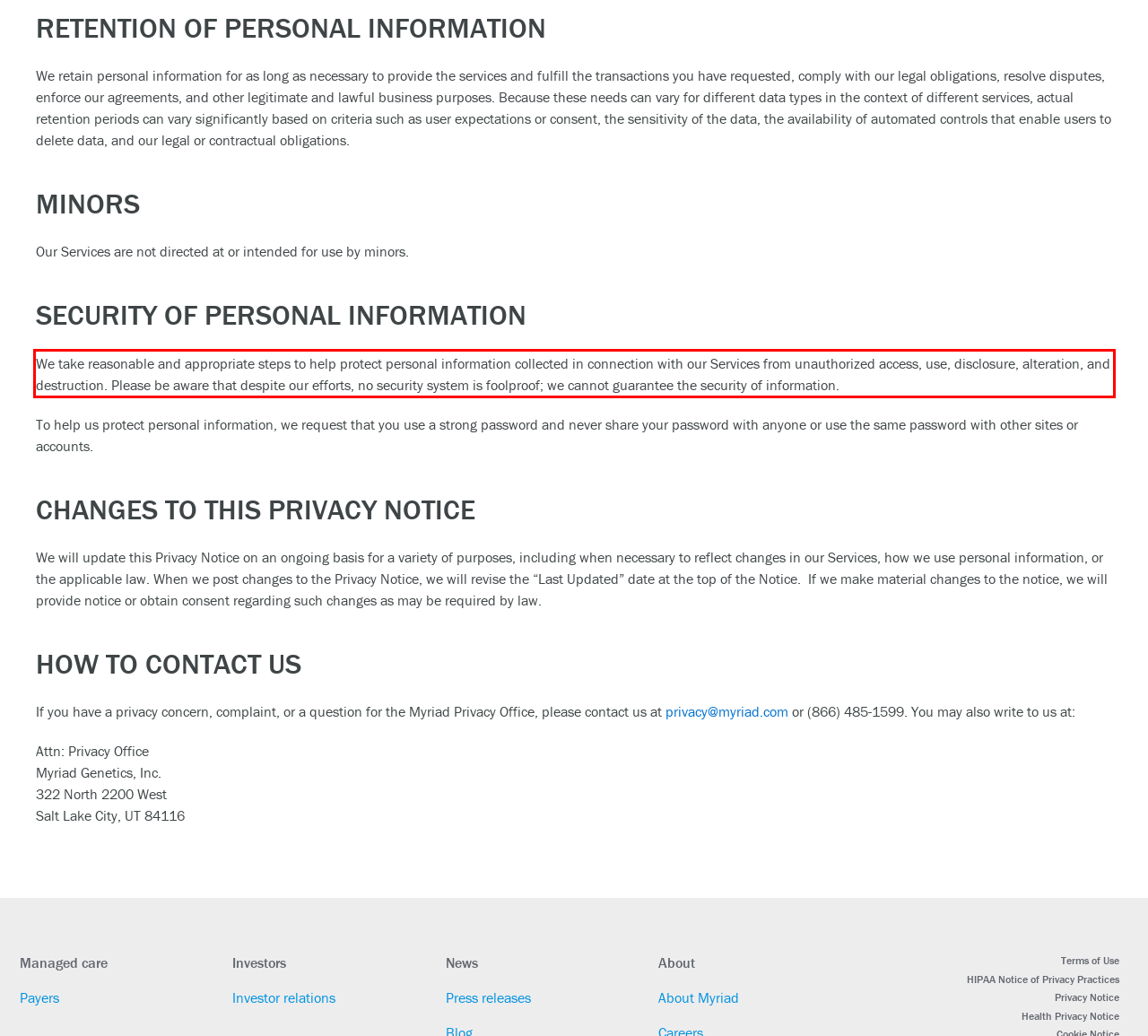You have a screenshot of a webpage with a red bounding box. Identify and extract the text content located inside the red bounding box.

We take reasonable and appropriate steps to help protect personal information collected in connection with our Services from unauthorized access, use, disclosure, alteration, and destruction. Please be aware that despite our efforts, no security system is foolproof; we cannot guarantee the security of information.